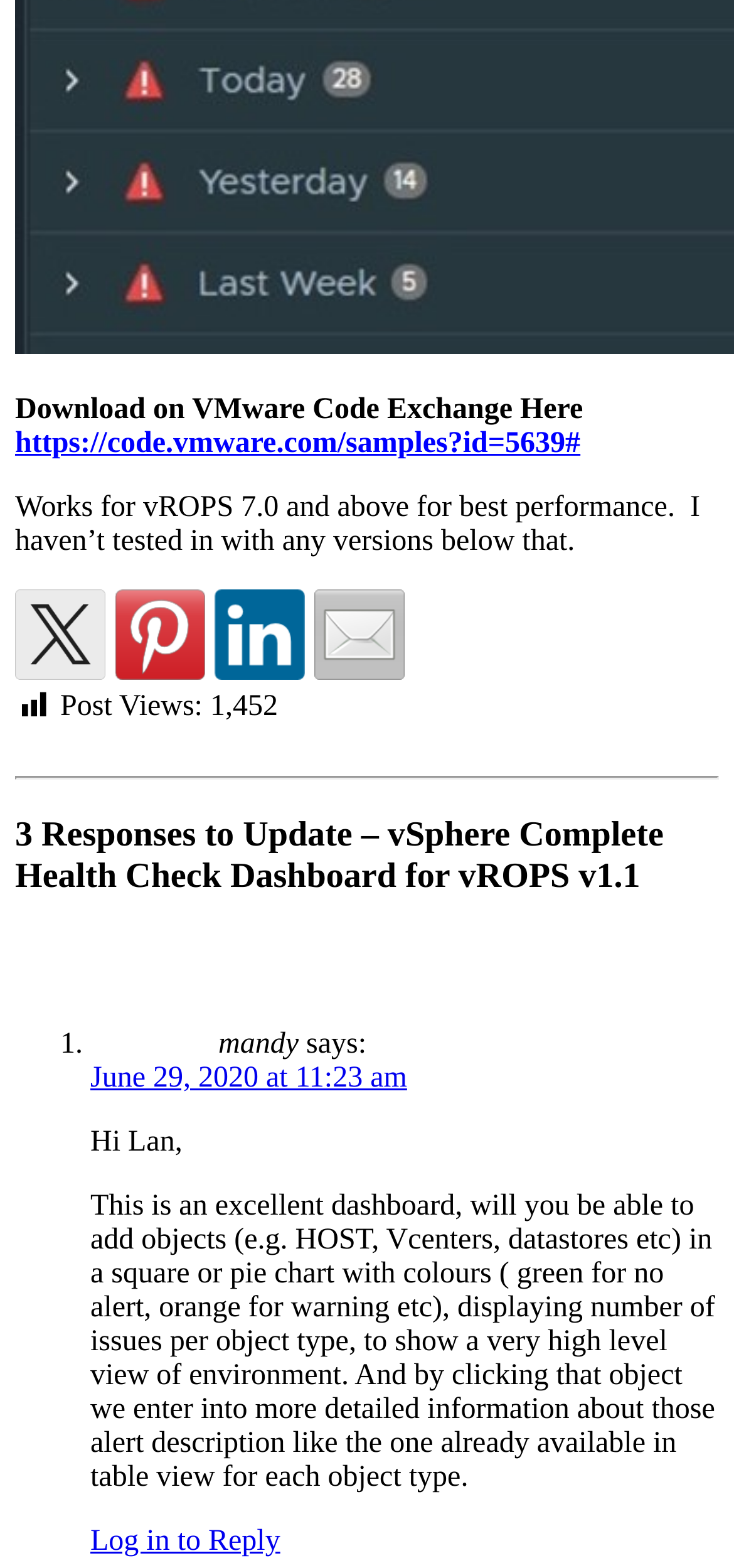What is the name of the commenter?
Please give a well-detailed answer to the question.

The webpage displays a comment from a user named 'mandy', who is asking a question about adding objects to the dashboard.